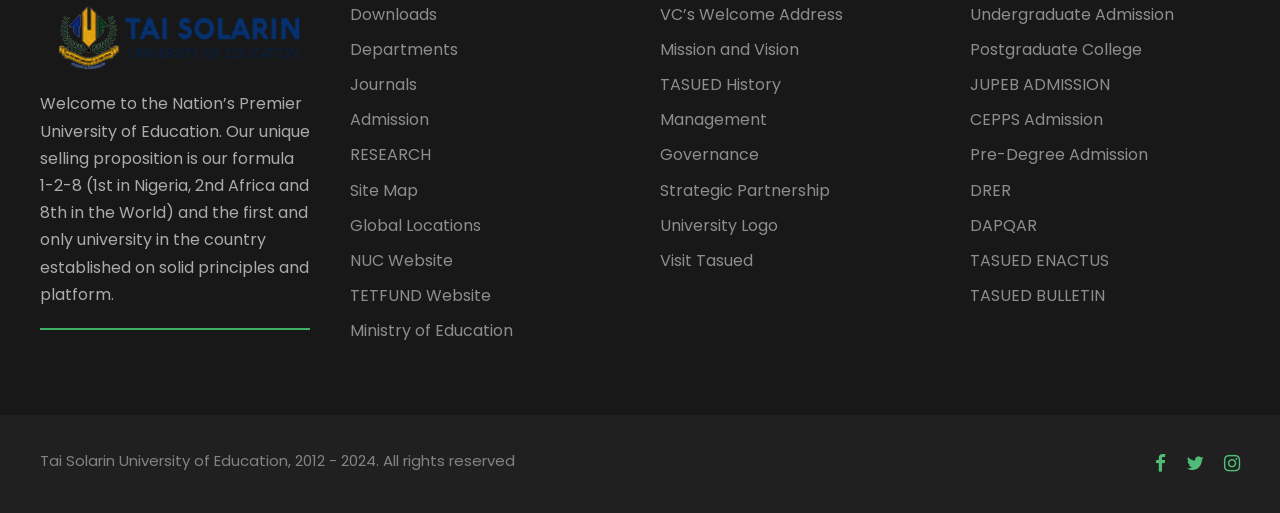What is the purpose of the 'Downloads' link?
Examine the image closely and answer the question with as much detail as possible.

The 'Downloads' link is located in the top section of the webpage and is likely intended to provide users with access to downloadable resources, such as documents, forms, or other materials related to the university.